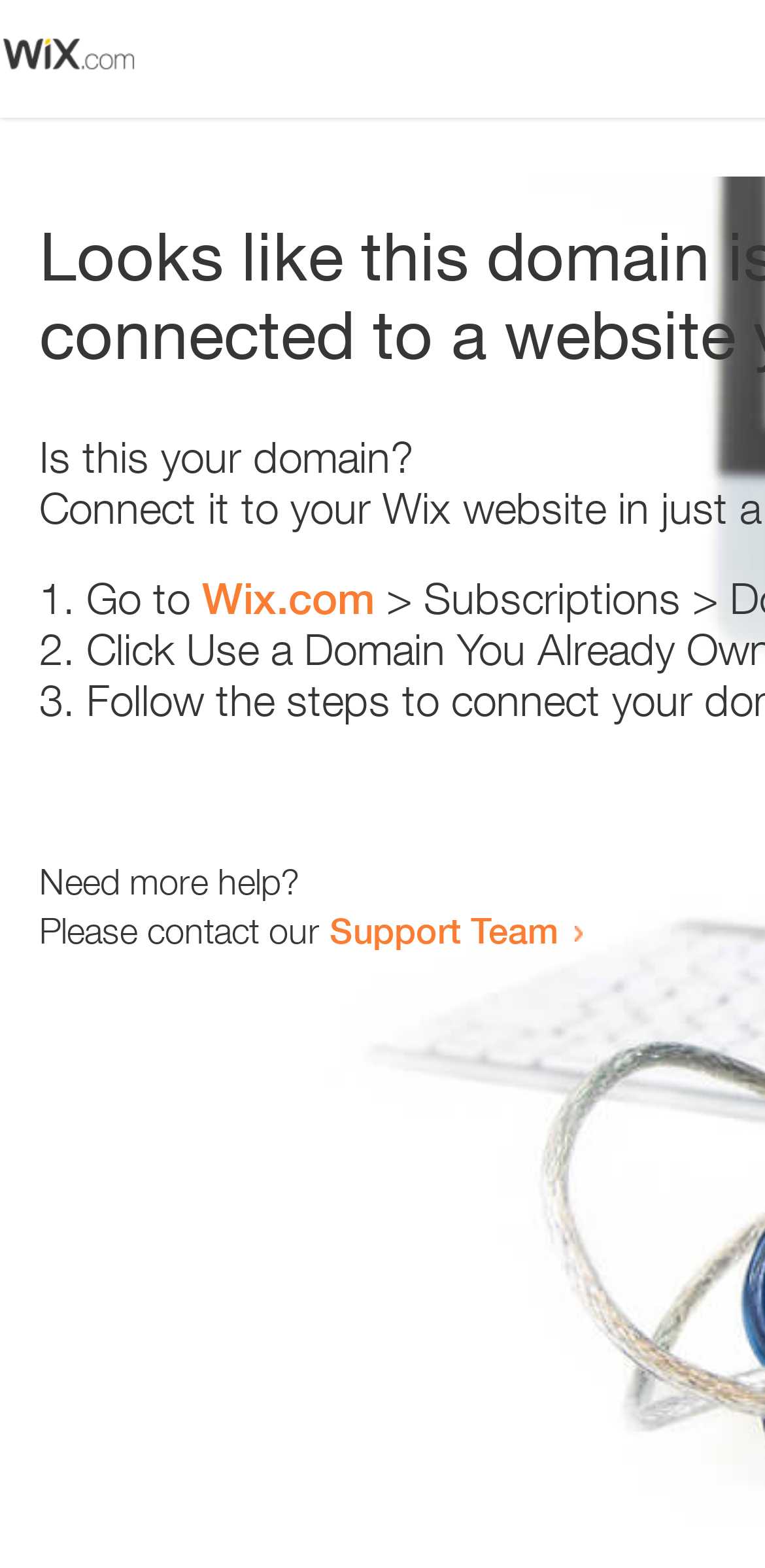Using the image as a reference, answer the following question in as much detail as possible:
What is the support team contact method?

The webpage contains a link 'Support Team' which suggests that the support team can be contacted by clicking on this link. The exact contact method is not specified, but it is likely to be an email or a contact form.